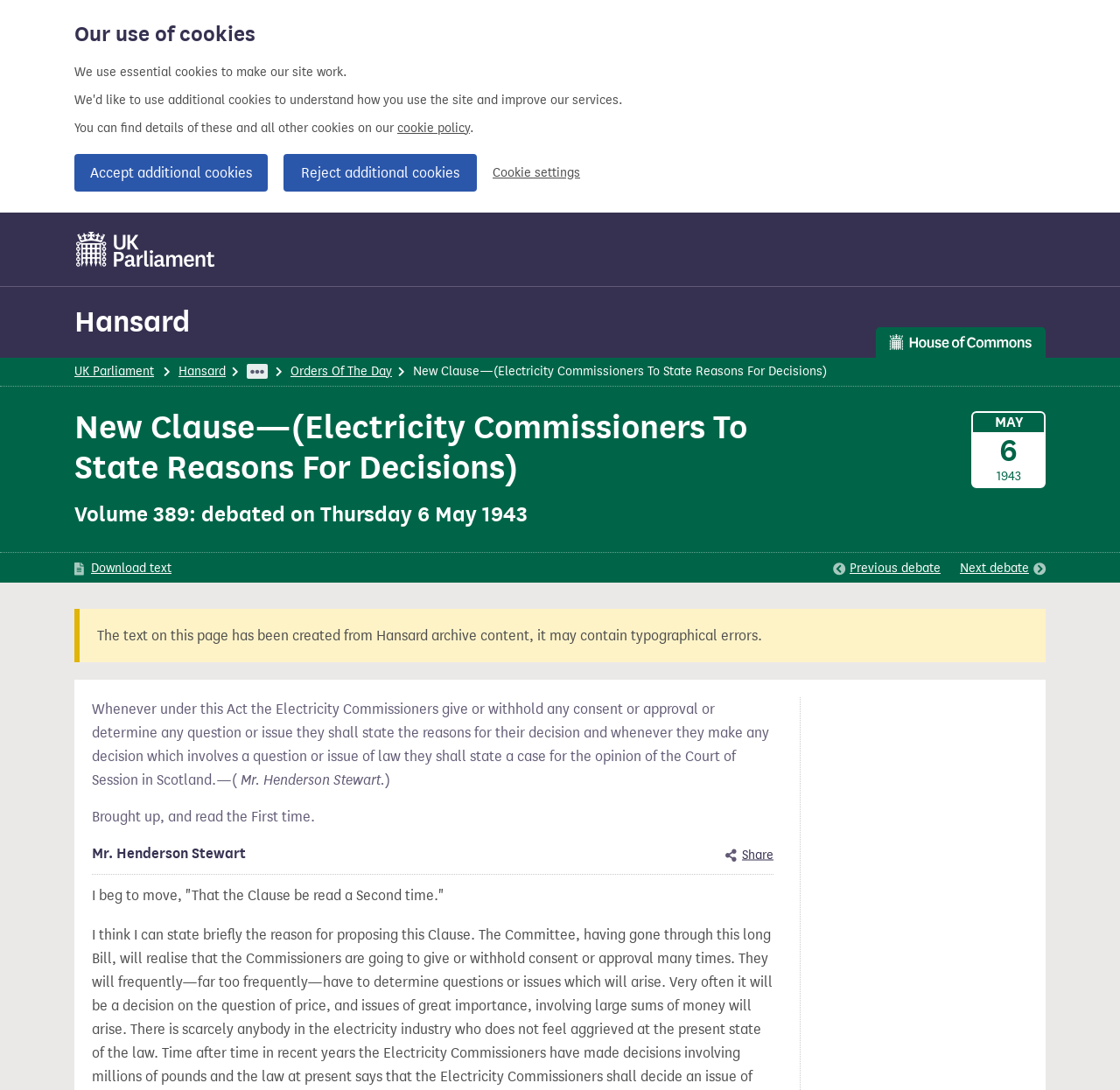Find the bounding box coordinates of the clickable region needed to perform the following instruction: "View Hansard". The coordinates should be provided as four float numbers between 0 and 1, i.e., [left, top, right, bottom].

[0.066, 0.279, 0.17, 0.312]